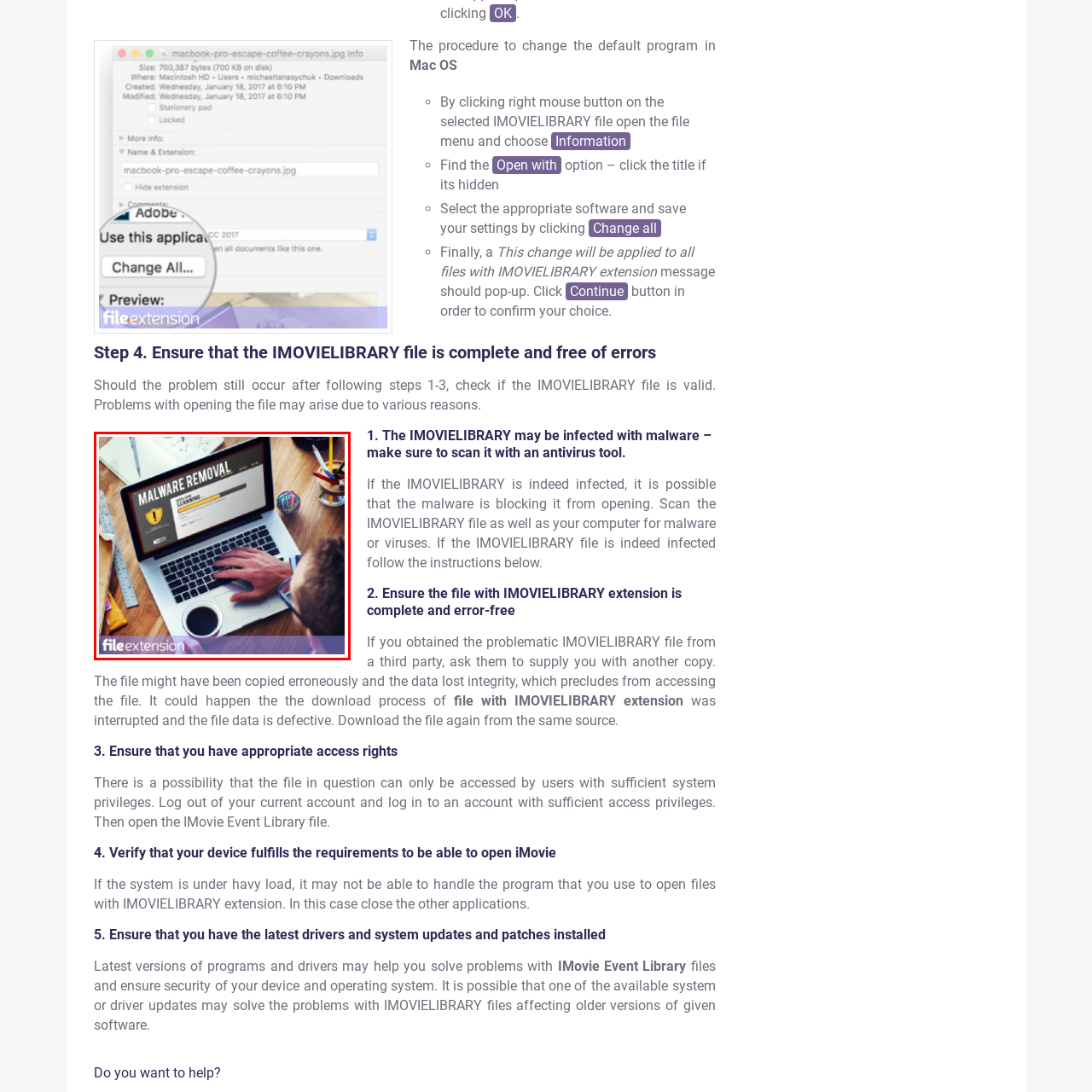What is on the wooden desk surrounding the laptop?
Direct your attention to the area of the image outlined in red and provide a detailed response based on the visual information available.

The wooden desk surrounding the laptop has a coffee mug, colorful stationery, and a small ball, creating a casual yet concentrated workspace atmosphere.